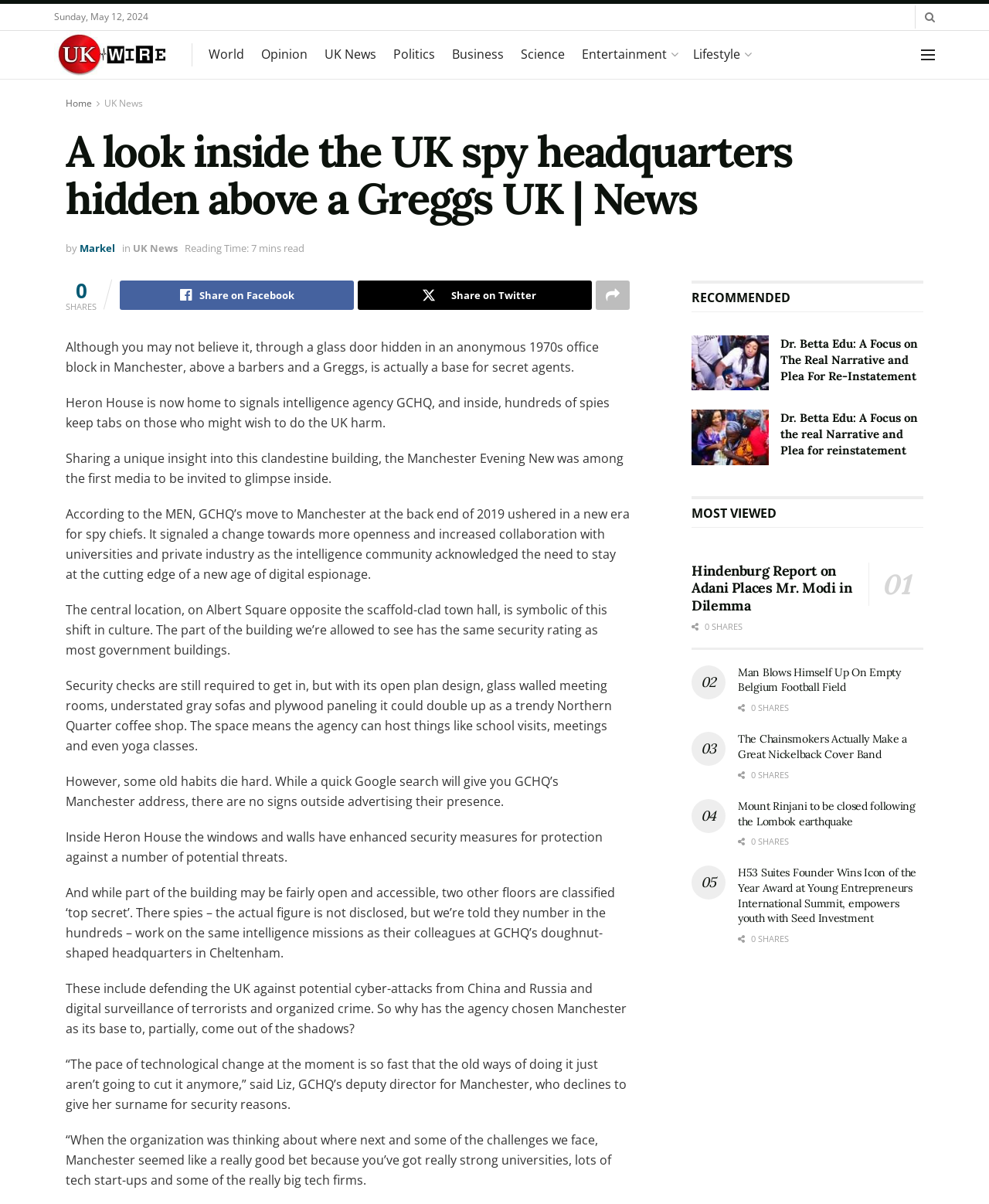Deliver a detailed narrative of the webpage's visual and textual elements.

This webpage is an article from a news website, specifically from the UK News section. At the top, there is a date "Sunday, May 12, 2024" and a logo of the website. Below the logo, there are several links to different sections of the website, including World, Opinion, UK News, Politics, Business, Science, Entertainment, and Lifestyle.

The main article is titled "A look inside the UK spy headquarters hidden above a Greggs UK | News" and has a brief summary of the article. The article is written by Markel and has a reading time of 7 minutes. There are social media links to share the article on Facebook, Twitter, and other platforms.

The article itself is a lengthy piece about the UK spy headquarters, GCHQ, located in Manchester. It describes the building's location, security measures, and the work done by the hundreds of spies who work there. The article also quotes Liz, GCHQ's deputy director for Manchester, who explains the reasons behind the agency's decision to move to Manchester.

Below the article, there are several recommended articles, each with a heading, a brief summary, and an image. These articles have titles such as "Dr. Betta Edu: A Focus on the real Narrative and Plea for reinstatement", "01 Hindenburg Report on Adani Places Mr. Modi in Dilemma", and "02 Man Blows Himself Up On Empty Belgium Football Field".

On the right side of the webpage, there is a section titled "MOST VIEWED" with several article headings and links, including "03 The Chainsmokers Actually Make a Great Nickelback Cover Band", "04 Mount Rinjani to be closed following the Lombok earthquake", and "05 H53 Suites Founder Wins Icon of the Year Award at Young Entrepreneurs International Summit, empowers youth with Seed Investment". Each of these articles has a brief summary and an image.